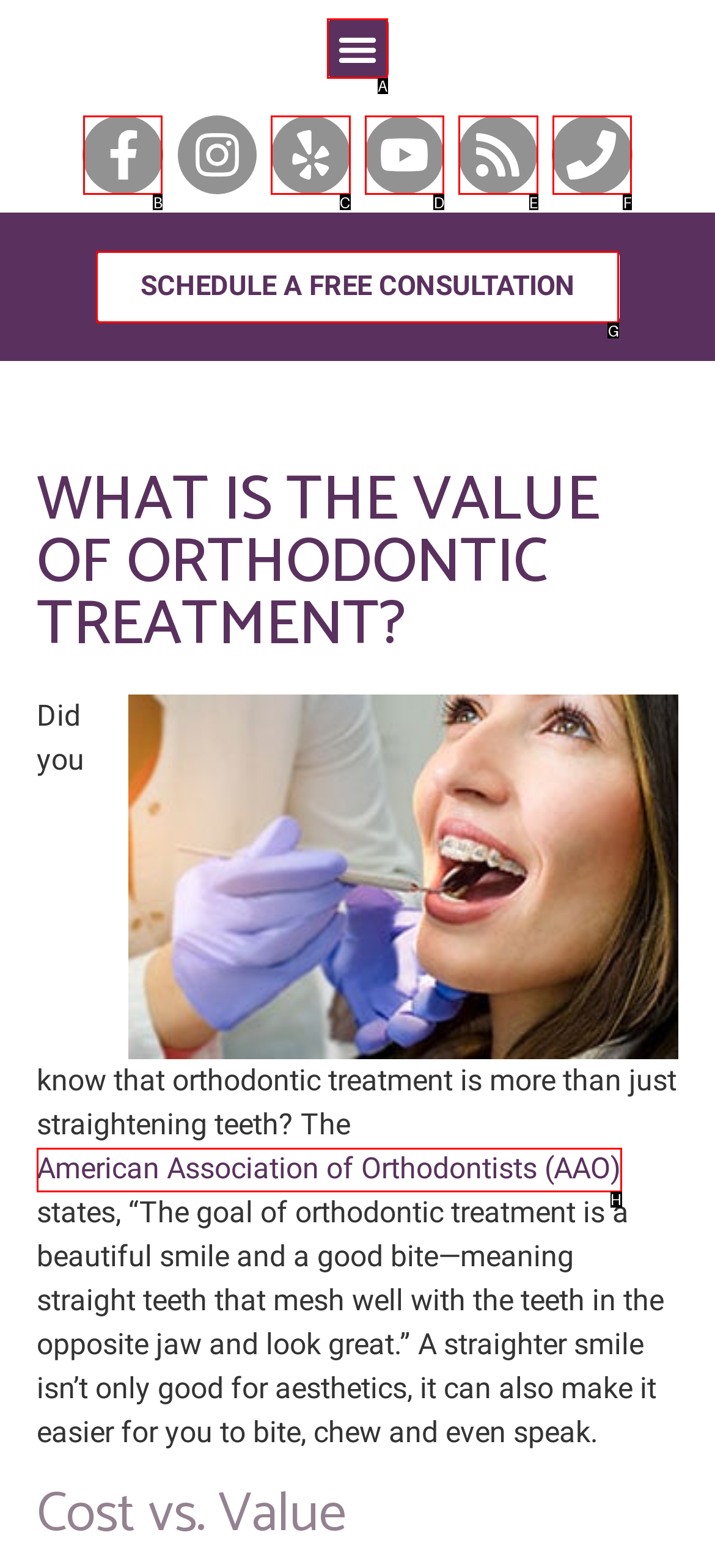Among the marked elements in the screenshot, which letter corresponds to the UI element needed for the task: Click the Menu Toggle button?

A